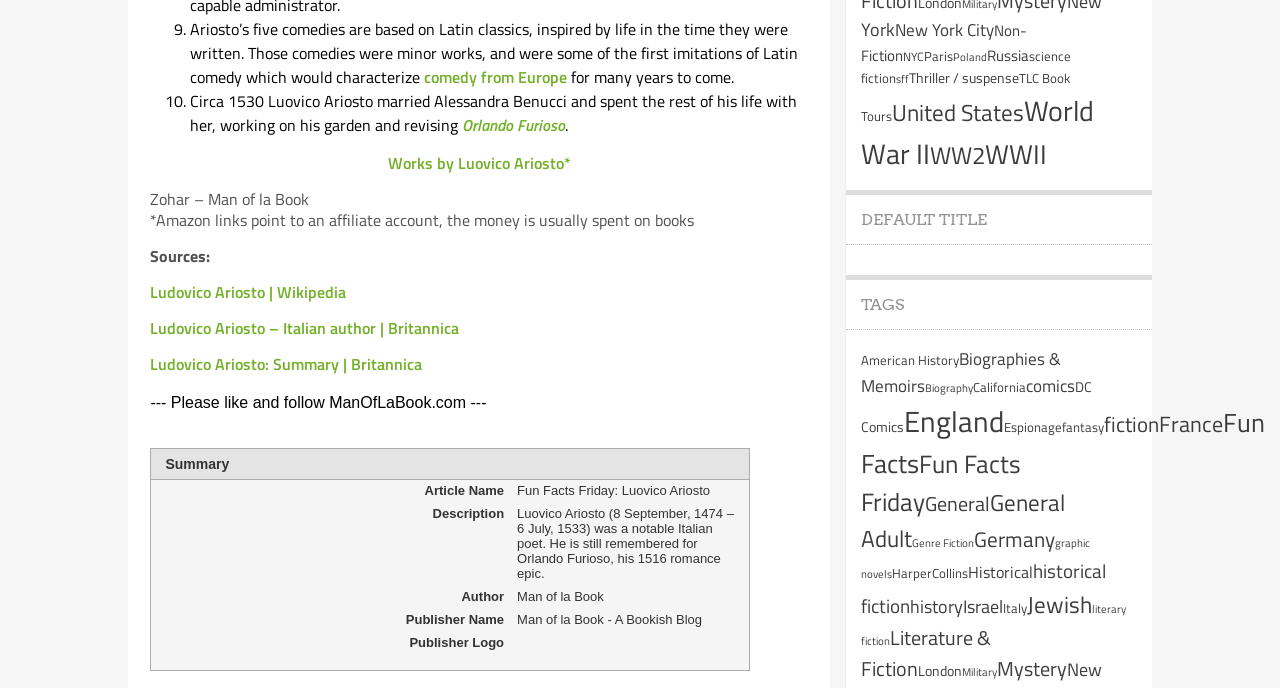Can you find the bounding box coordinates of the area I should click to execute the following instruction: "Read the summary of Luovico Ariosto"?

[0.129, 0.662, 0.179, 0.685]